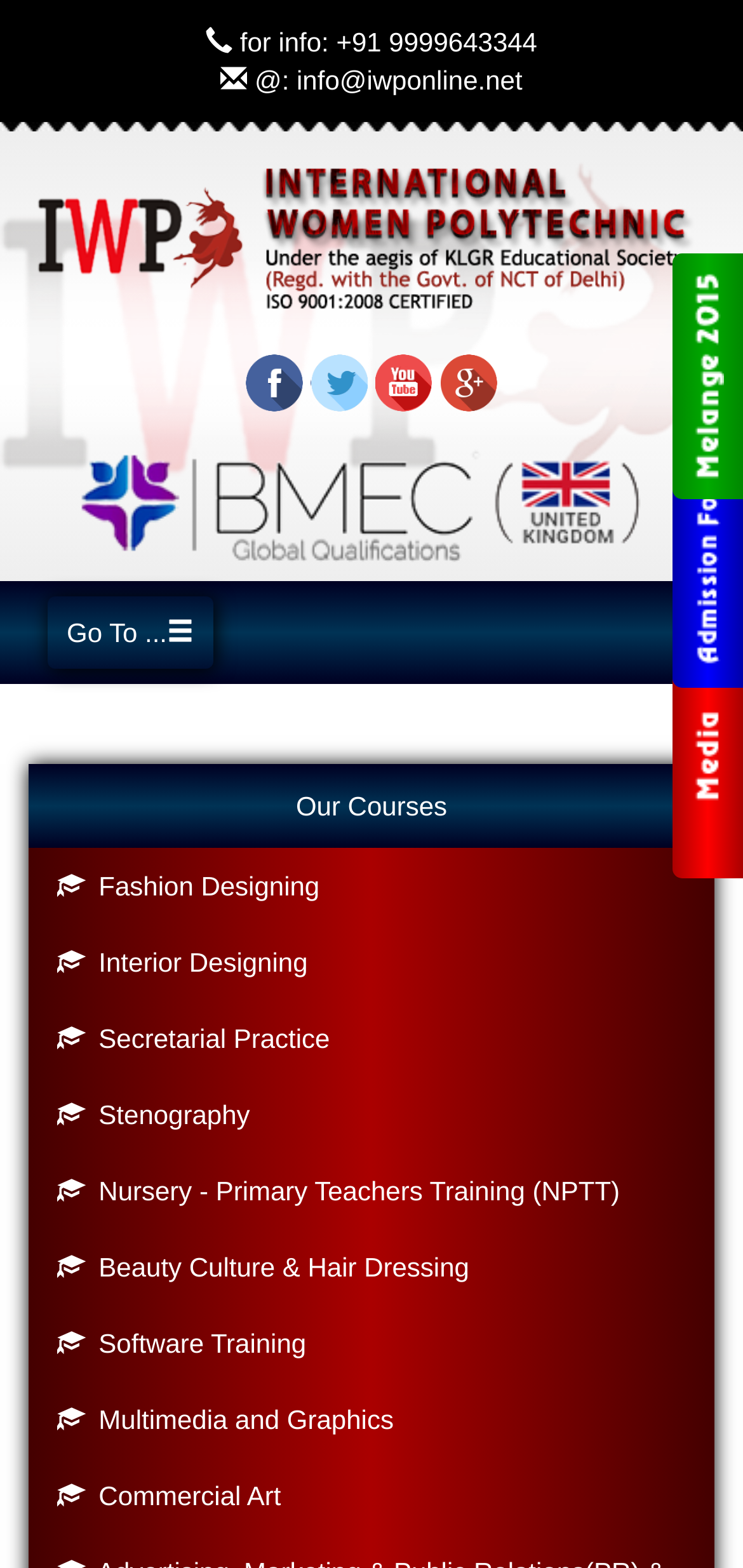Please identify the bounding box coordinates of the clickable element to fulfill the following instruction: "Click on the logo". The coordinates should be four float numbers between 0 and 1, i.e., [left, top, right, bottom].

[0.038, 0.084, 0.962, 0.218]